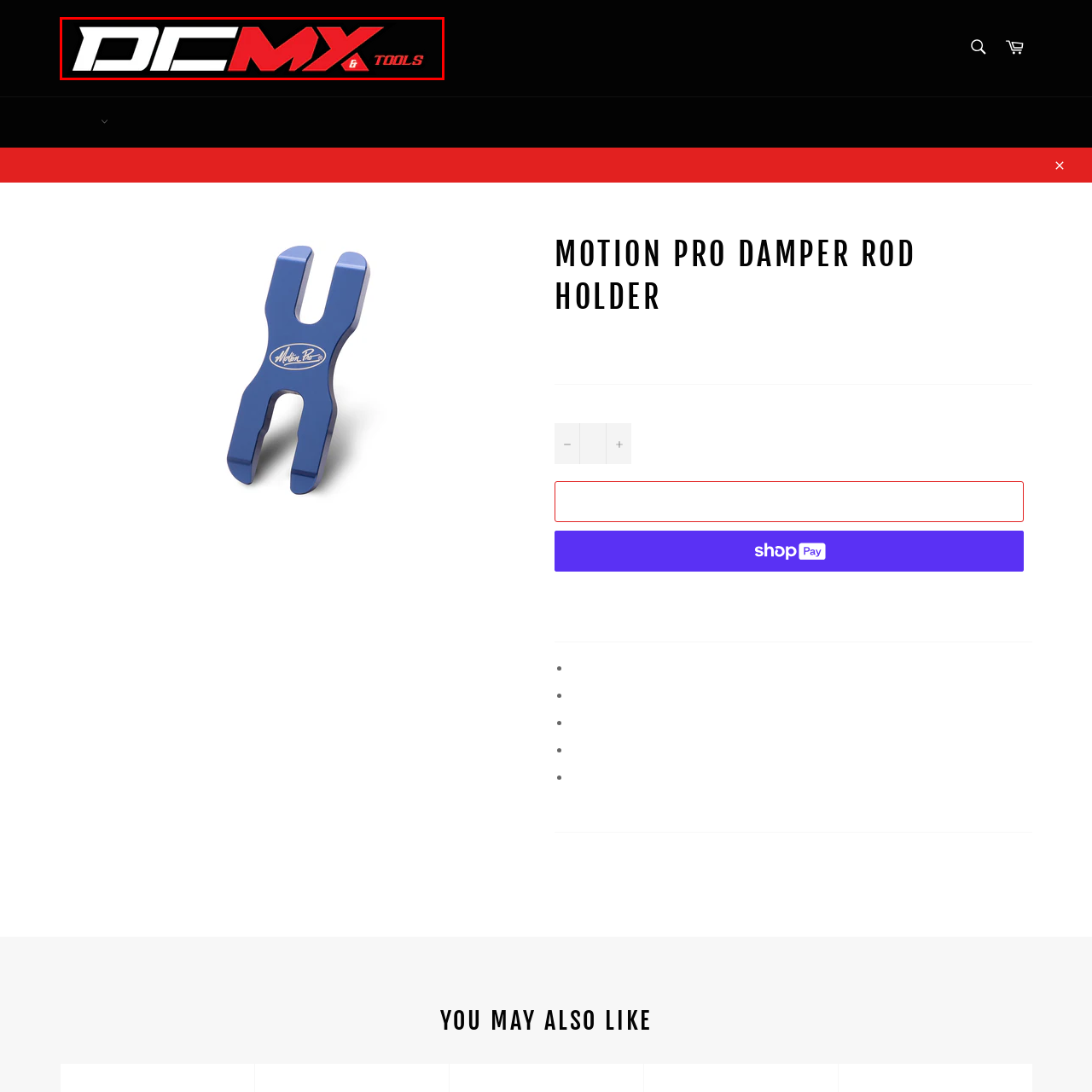Inspect the image bordered in red and answer the following question in detail, drawing on the visual content observed in the image:
What values does the logo of DCMX TOOLS signify?

The caption explains that the logo of DCMX TOOLS reflects the brand's focus on quality tools and accessories, and it signifies reliability and innovation, which are integral values of the company within the tools industry.